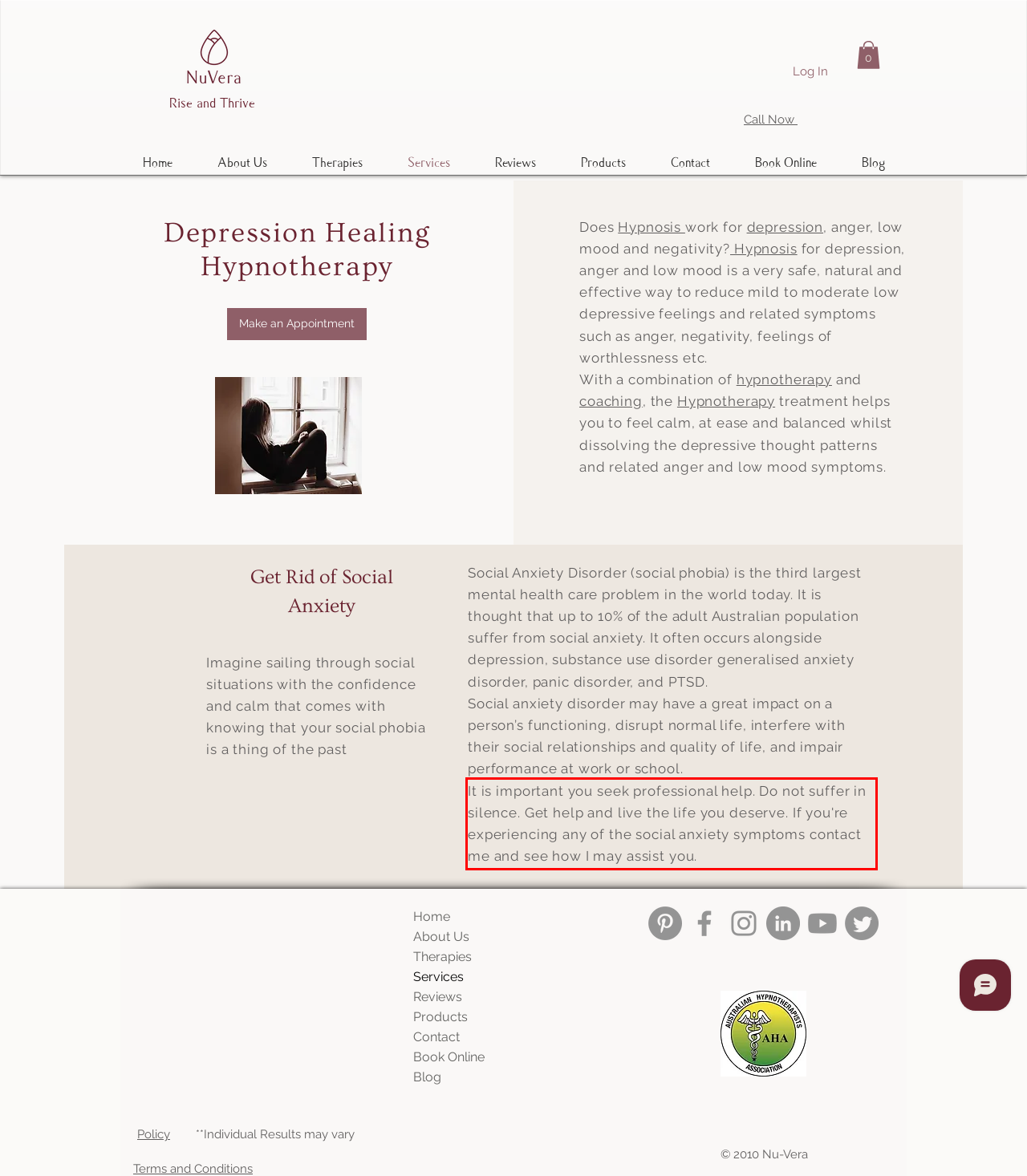You are given a screenshot showing a webpage with a red bounding box. Perform OCR to capture the text within the red bounding box.

It is important you seek professional help. Do not suffer in silence. Get help and live the life you deserve. If you're experiencing any of the social anxiety symptoms contact me and see how I may assist you.